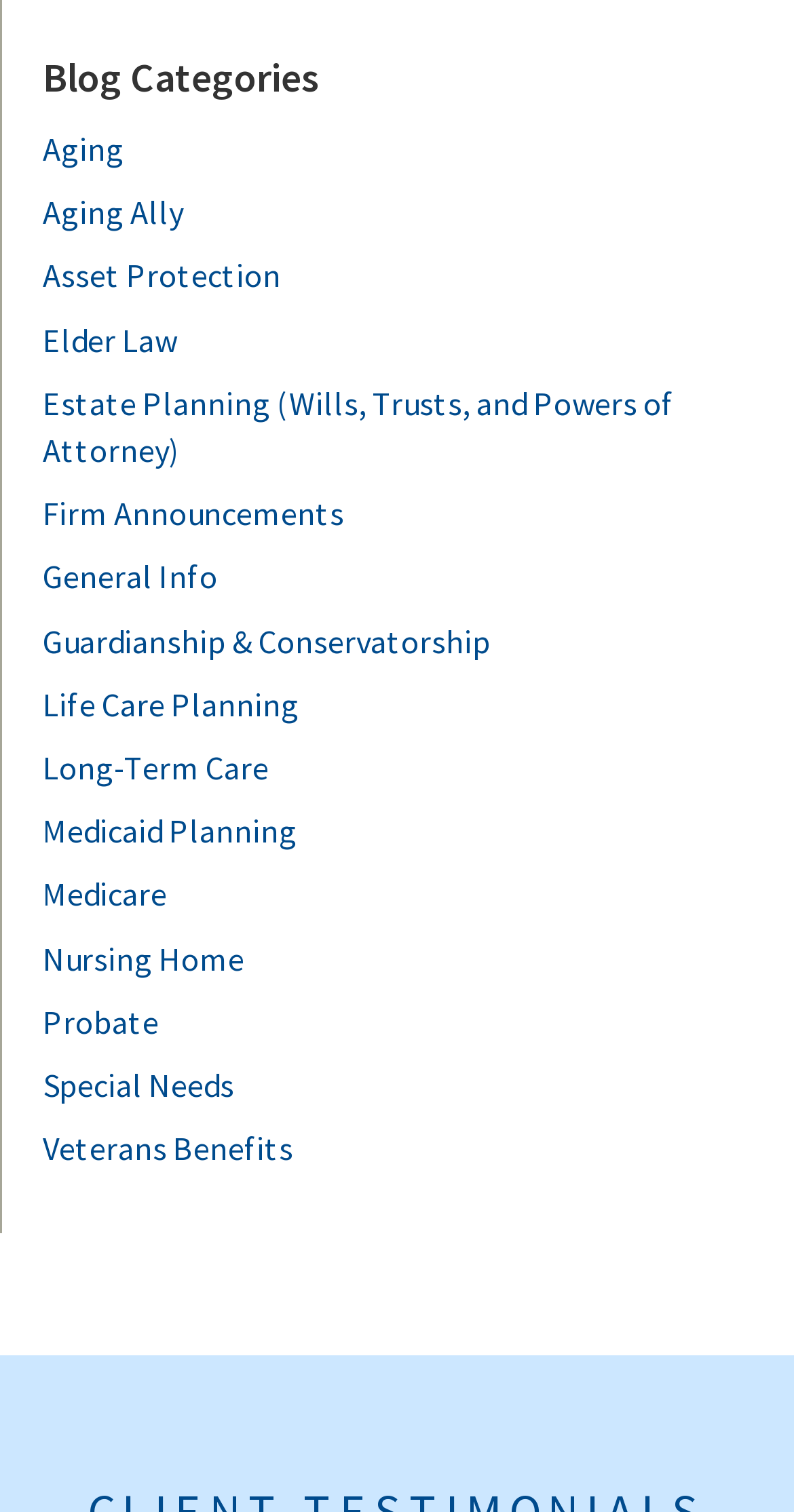How many categories are listed?
Refer to the image and answer the question using a single word or phrase.

16